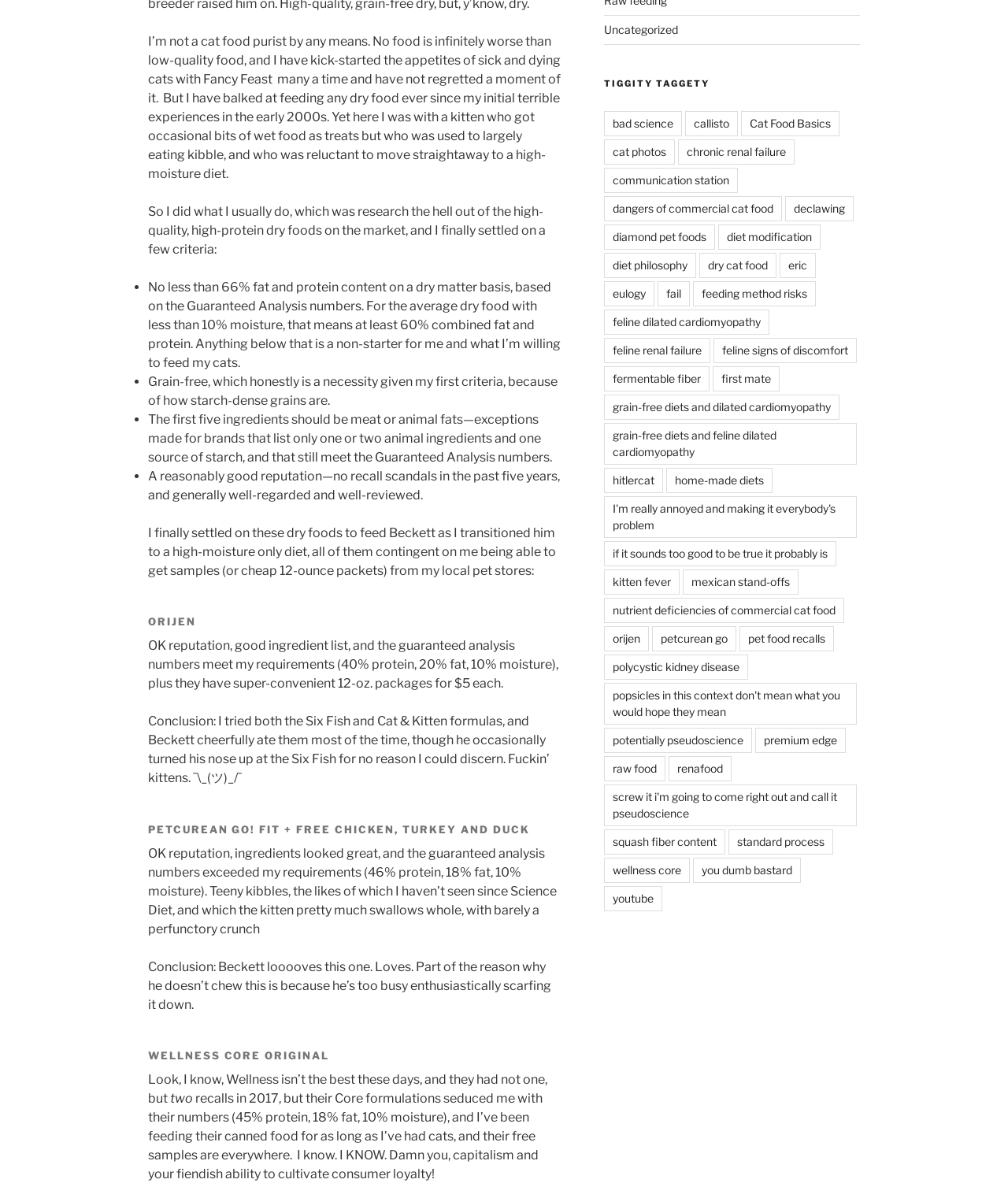Please identify the bounding box coordinates of the area that needs to be clicked to fulfill the following instruction: "Click on Facebook link."

None